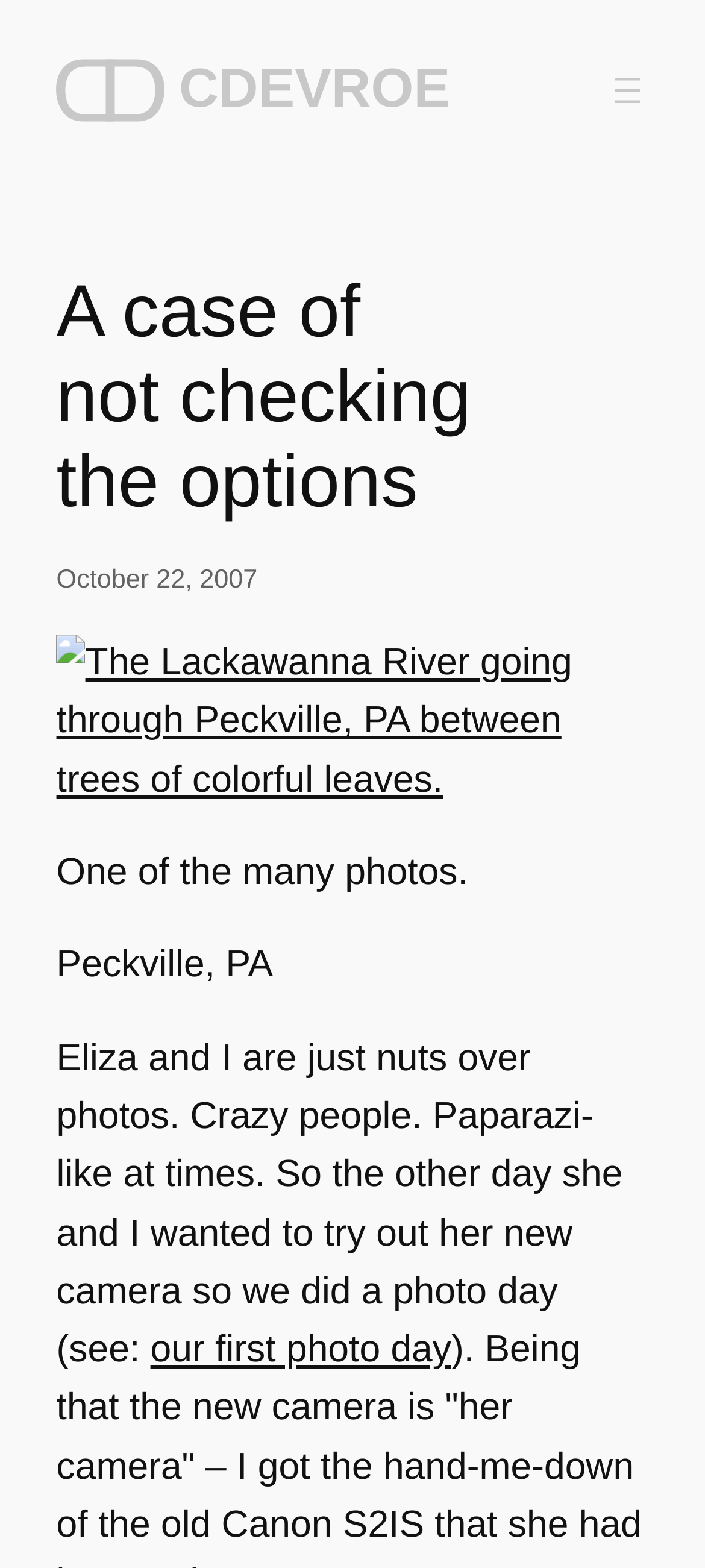Please provide a detailed answer to the question below by examining the image:
What is the location mentioned in the webpage?

I found the answer by looking at the text associated with the image element, which describes the scene as 'The Lackawanna River going through Peckville, PA between trees of colorful leaves.'